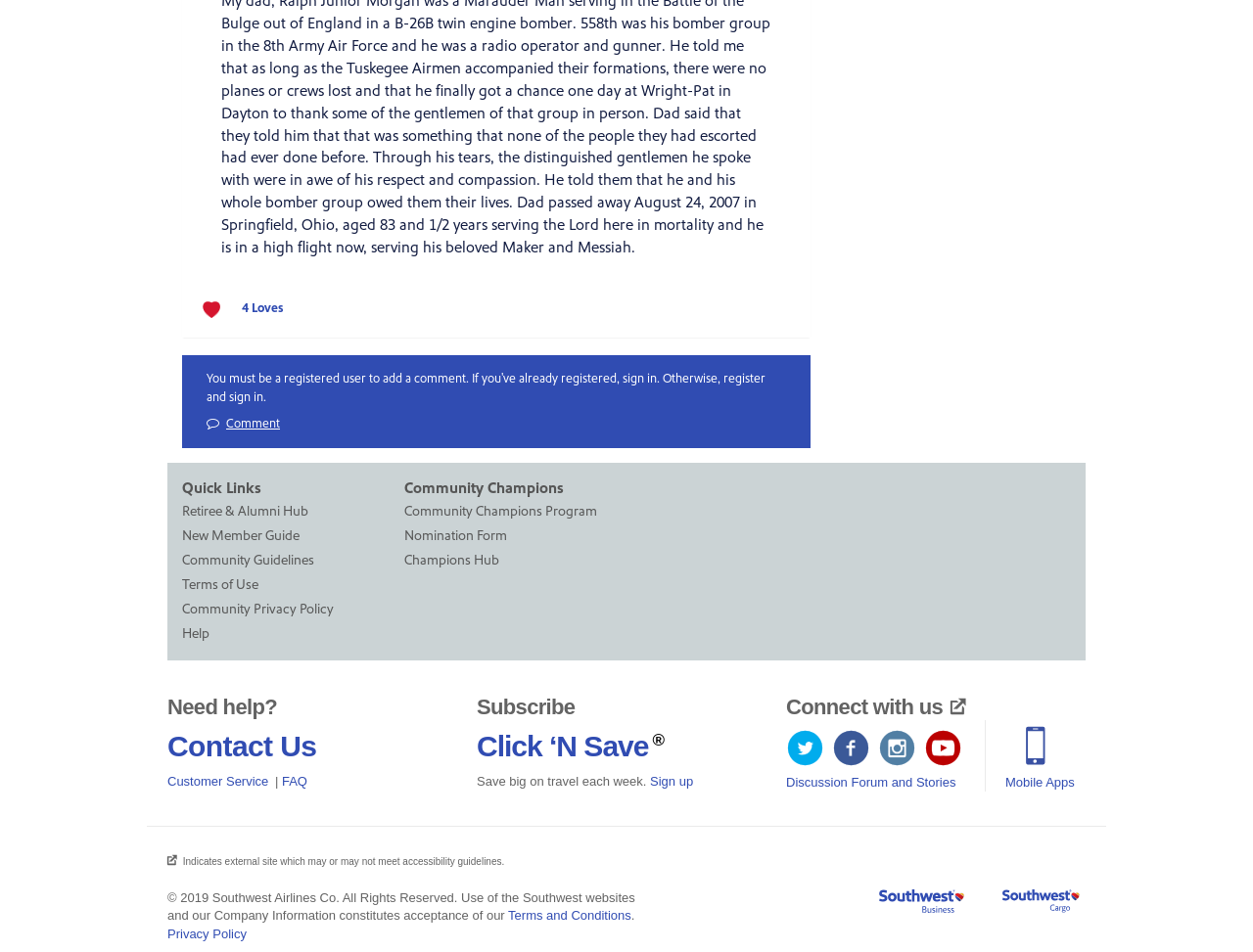Please identify the bounding box coordinates for the region that you need to click to follow this instruction: "Go to Retiree & Alumni Hub".

[0.145, 0.524, 0.323, 0.55]